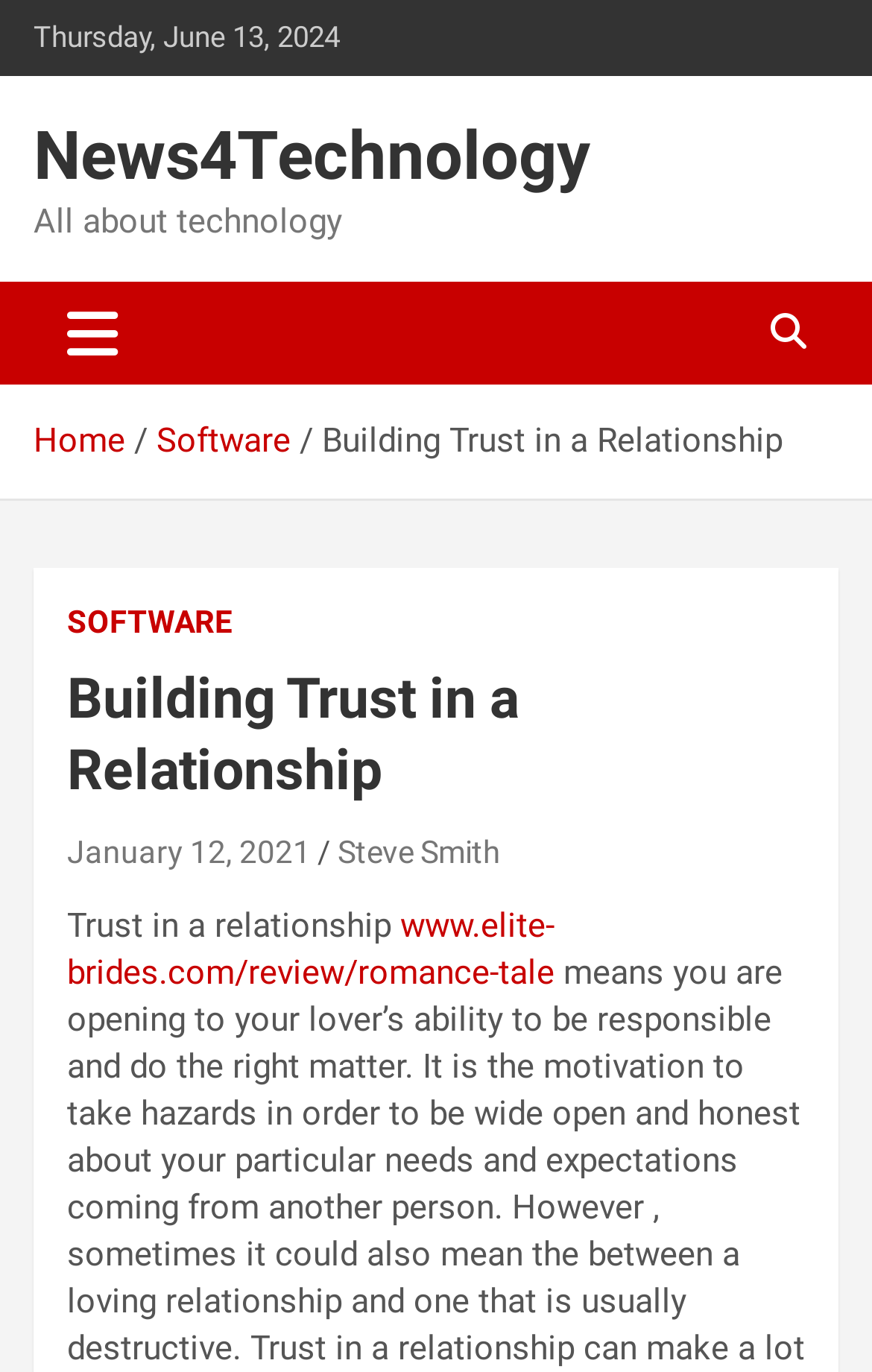Please identify the bounding box coordinates of the element that needs to be clicked to execute the following command: "toggle navigation". Provide the bounding box using four float numbers between 0 and 1, formatted as [left, top, right, bottom].

[0.038, 0.206, 0.174, 0.281]